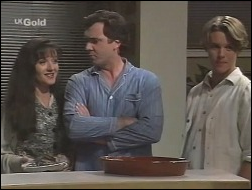Detail every significant feature and component of the image.

In this scene from the iconic Australian soap opera "Neighbours," we see three characters engaged in a moment that hints at personal dynamics and underlying tensions. On the left is Georgia Brown, portrayed with a warm smile, suggesting friendliness or a light-hearted conversation. In the center stands Karl Kennedy, depicted with arms crossed, which could signify defensiveness or contemplation, indicating a more serious or conflicted mood. To the right, Billy Kennedy observes the interaction with a neutral expression, perhaps caught between the two. The setting appears to be a home, with a kitchenware item visible on the countertop, enhancing the domestic atmosphere. The image captures a slice of life that reflects the relational intricacies characteristic of the show, set against its well-known backdrop of community and drama. This scene is from Episode 2585, highlighting moments that draw viewers into the characters' narratives.